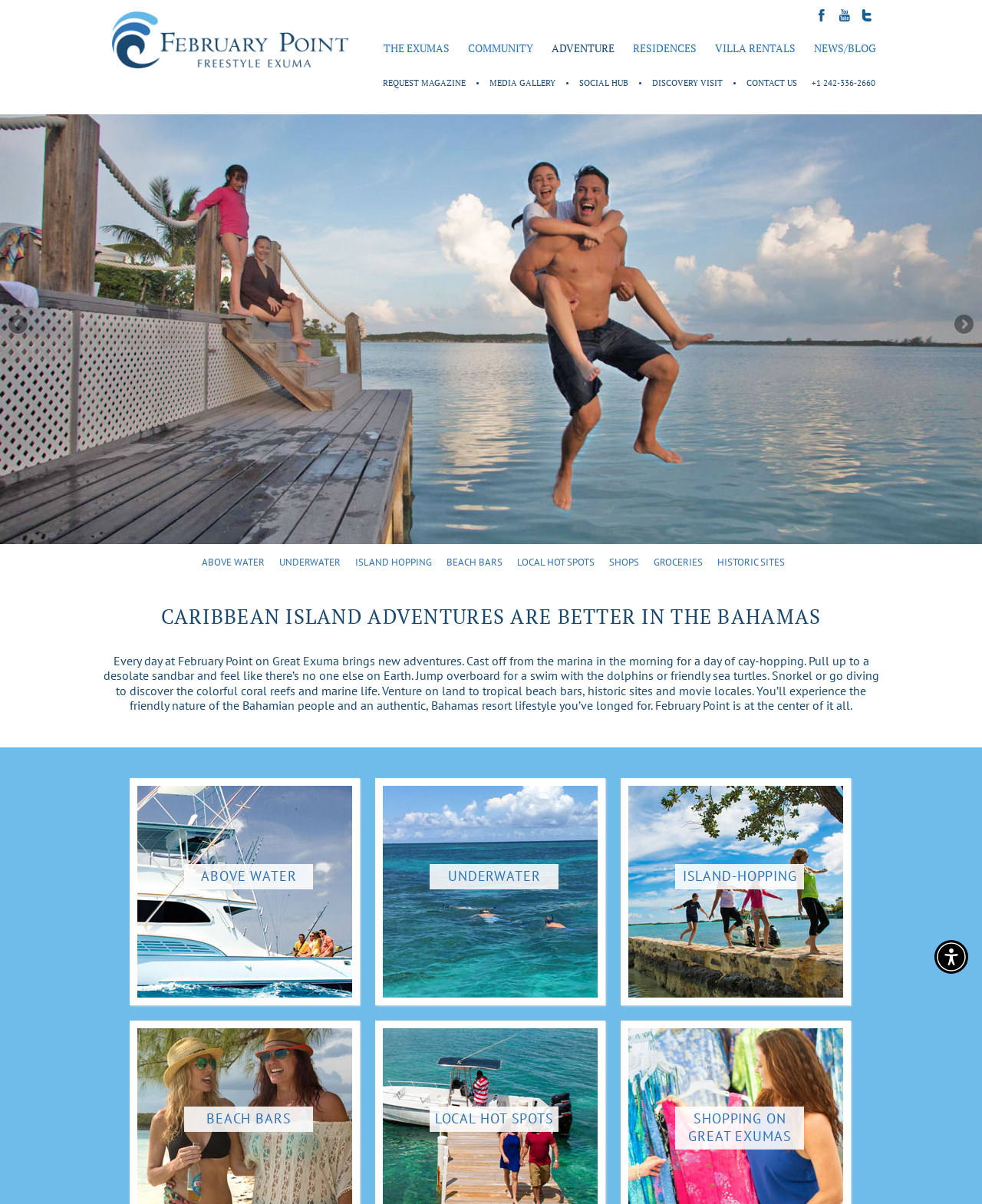What is the location of the February Point resort?
Provide an in-depth answer to the question, covering all aspects.

The webpage mentions 'February Point on Great Exuma' and 'GeorgeTown Bahamas', which suggests that the February Point resort is located on the island of Great Exuma in the Bahamas.